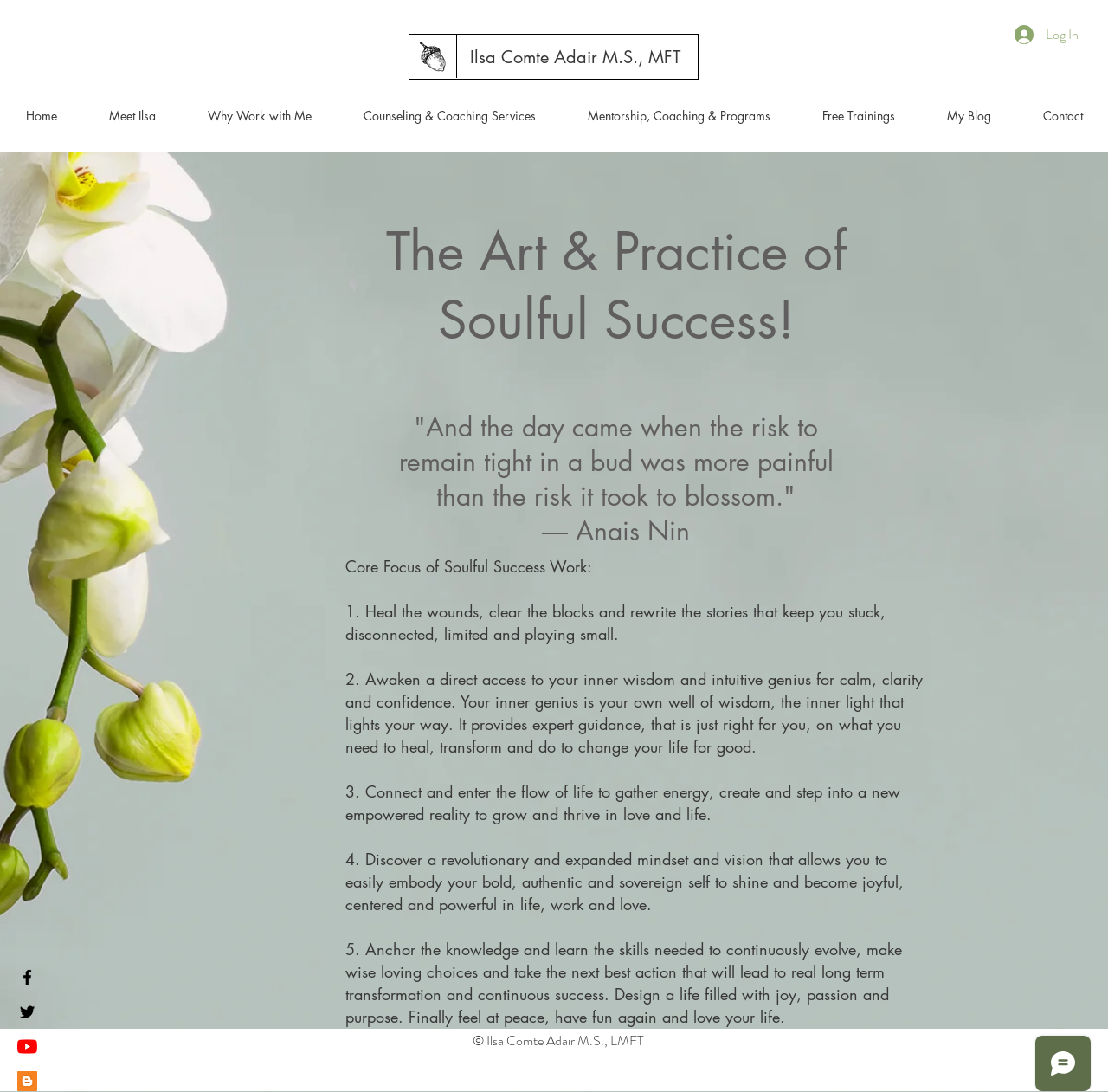Identify the bounding box coordinates of the clickable region required to complete the instruction: "Log in to the website". The coordinates should be given as four float numbers within the range of 0 and 1, i.e., [left, top, right, bottom].

[0.905, 0.018, 0.984, 0.045]